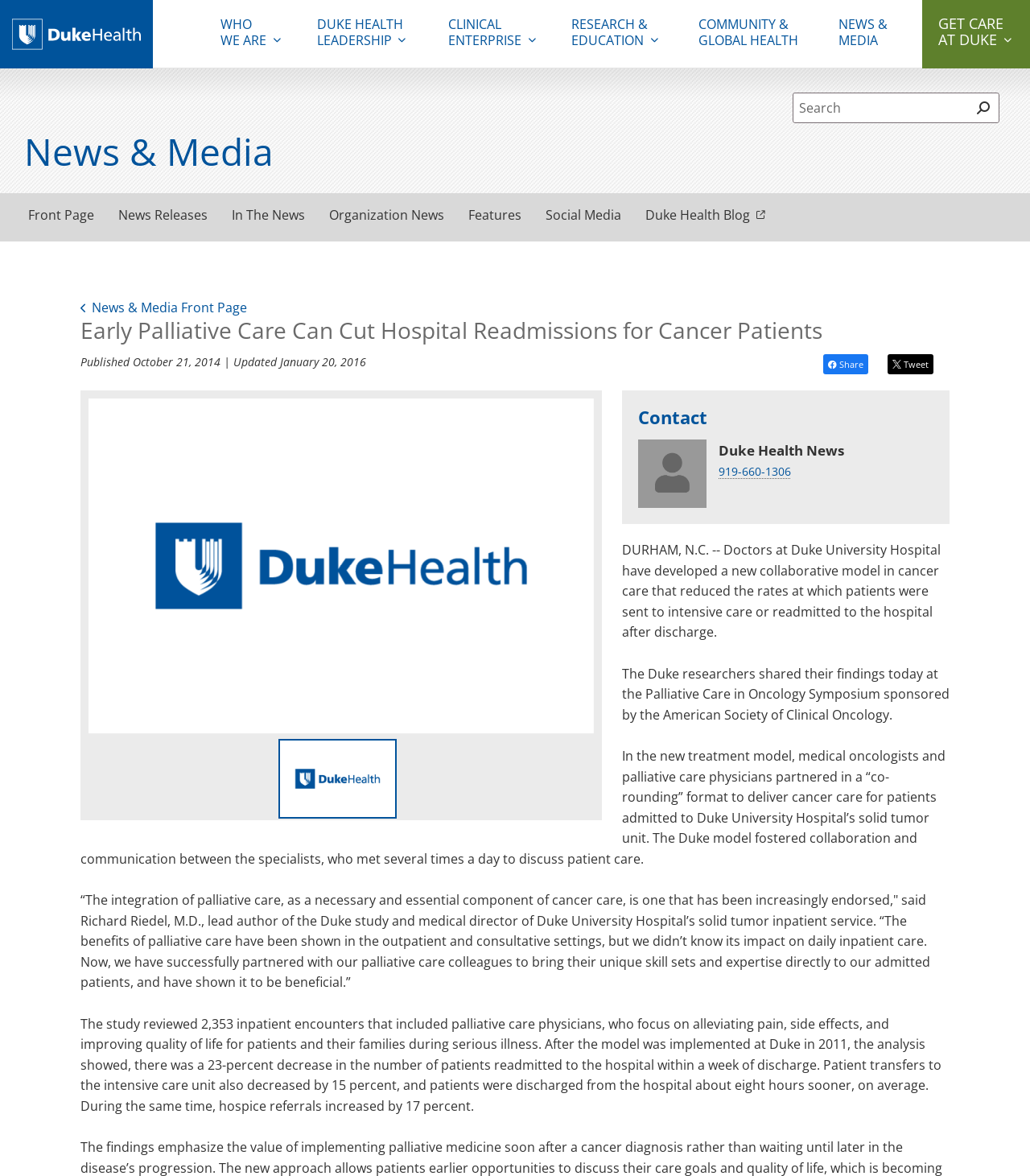What is the decrease in patient readmissions to the hospital within a week of discharge? Based on the screenshot, please respond with a single word or phrase.

23 percent